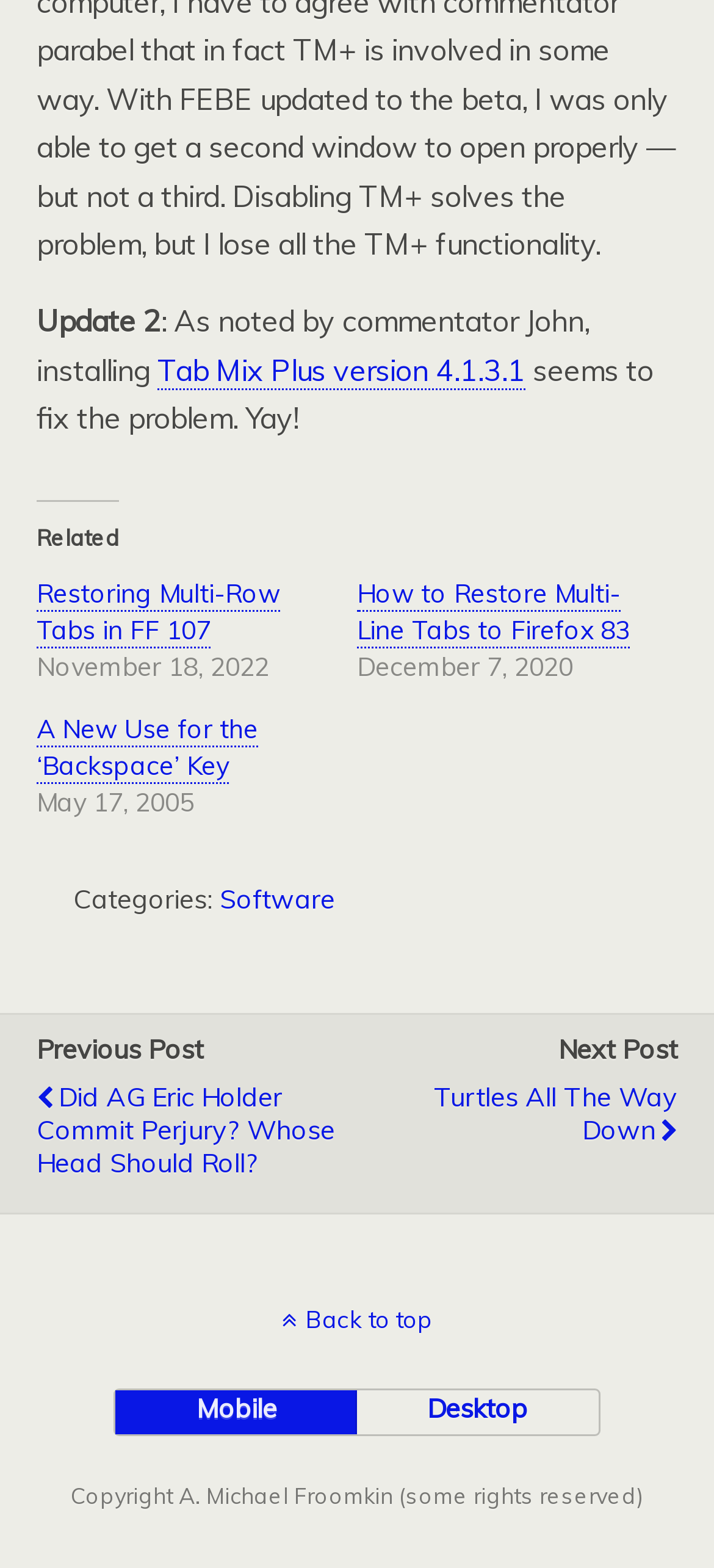Locate the coordinates of the bounding box for the clickable region that fulfills this instruction: "Switch to 'Mobile' view".

[0.163, 0.887, 0.5, 0.915]